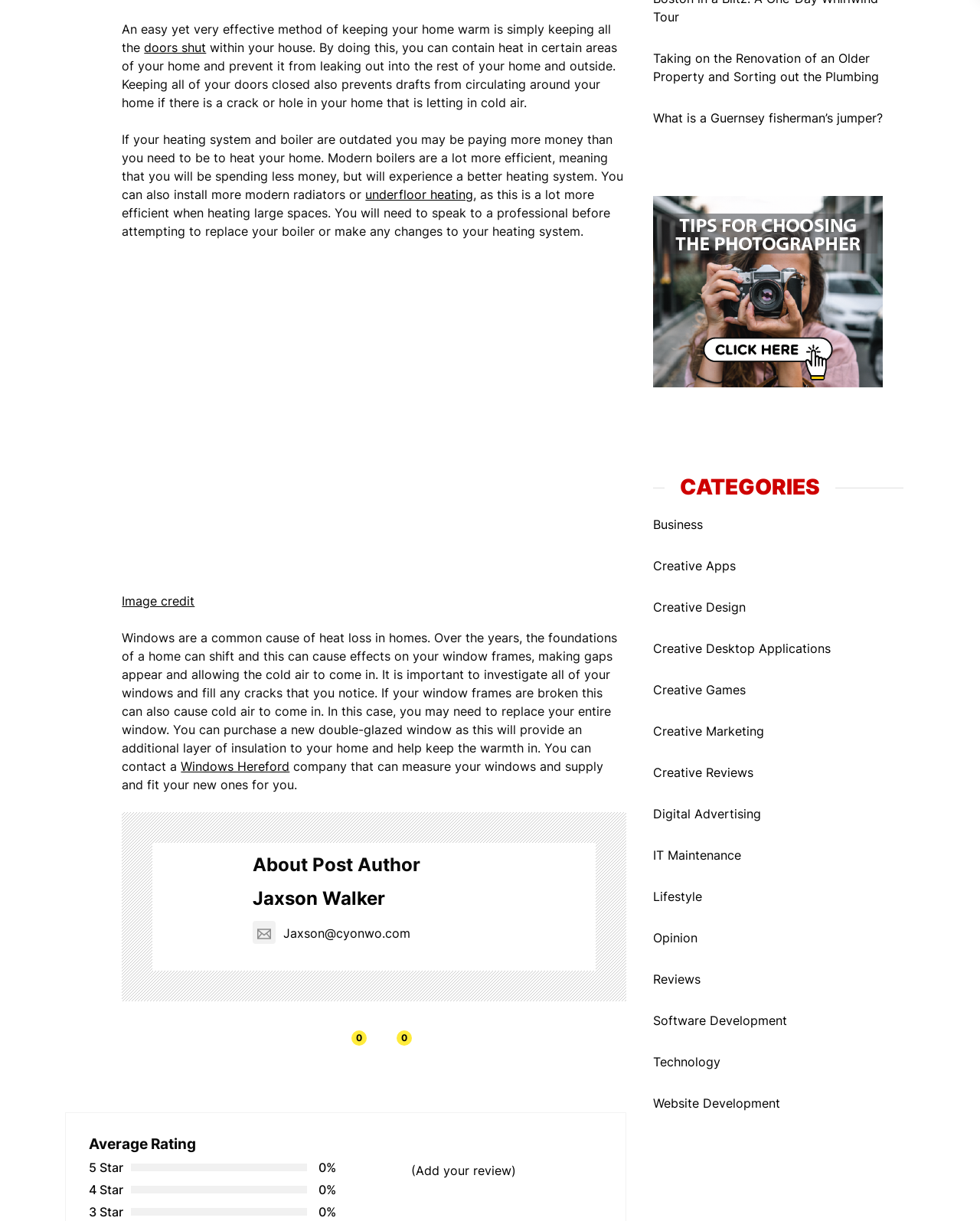Locate the bounding box coordinates of the clickable part needed for the task: "Visit the Windows Hereford website".

[0.185, 0.621, 0.296, 0.634]